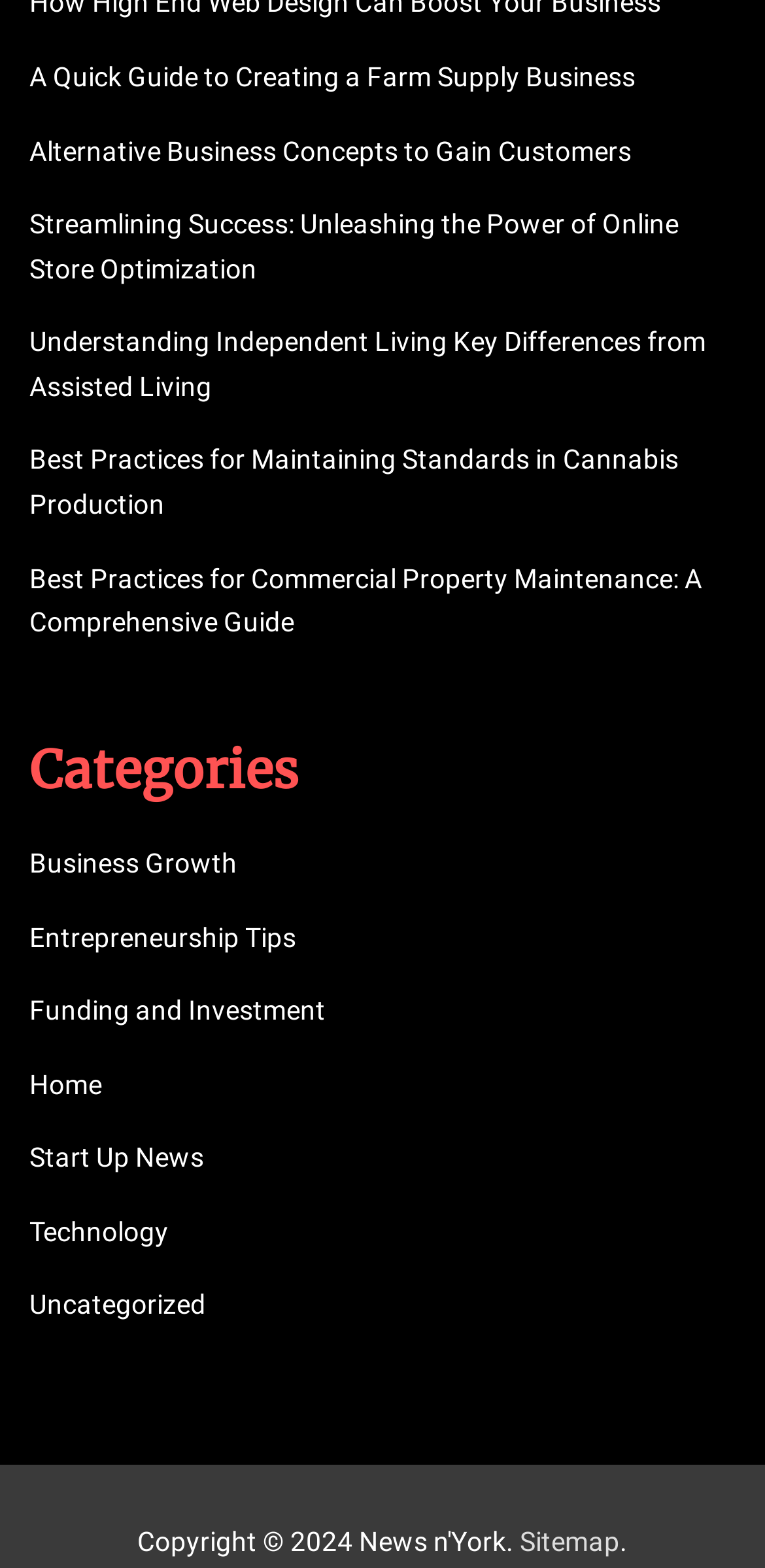Show me the bounding box coordinates of the clickable region to achieve the task as per the instruction: "Read the article about creating a farm supply business".

[0.038, 0.039, 0.831, 0.059]